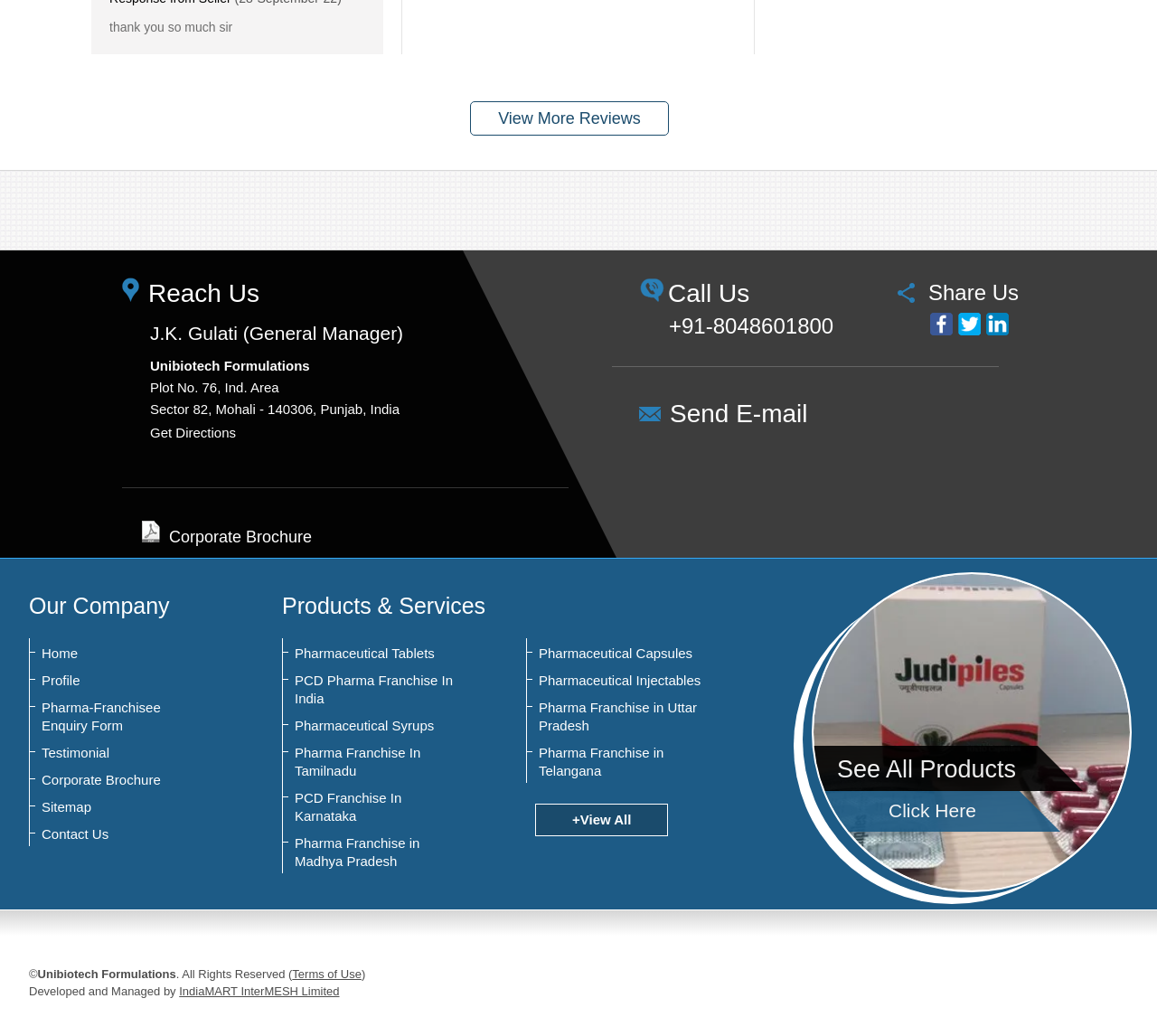Point out the bounding box coordinates of the section to click in order to follow this instruction: "go to X-ray CT page".

None